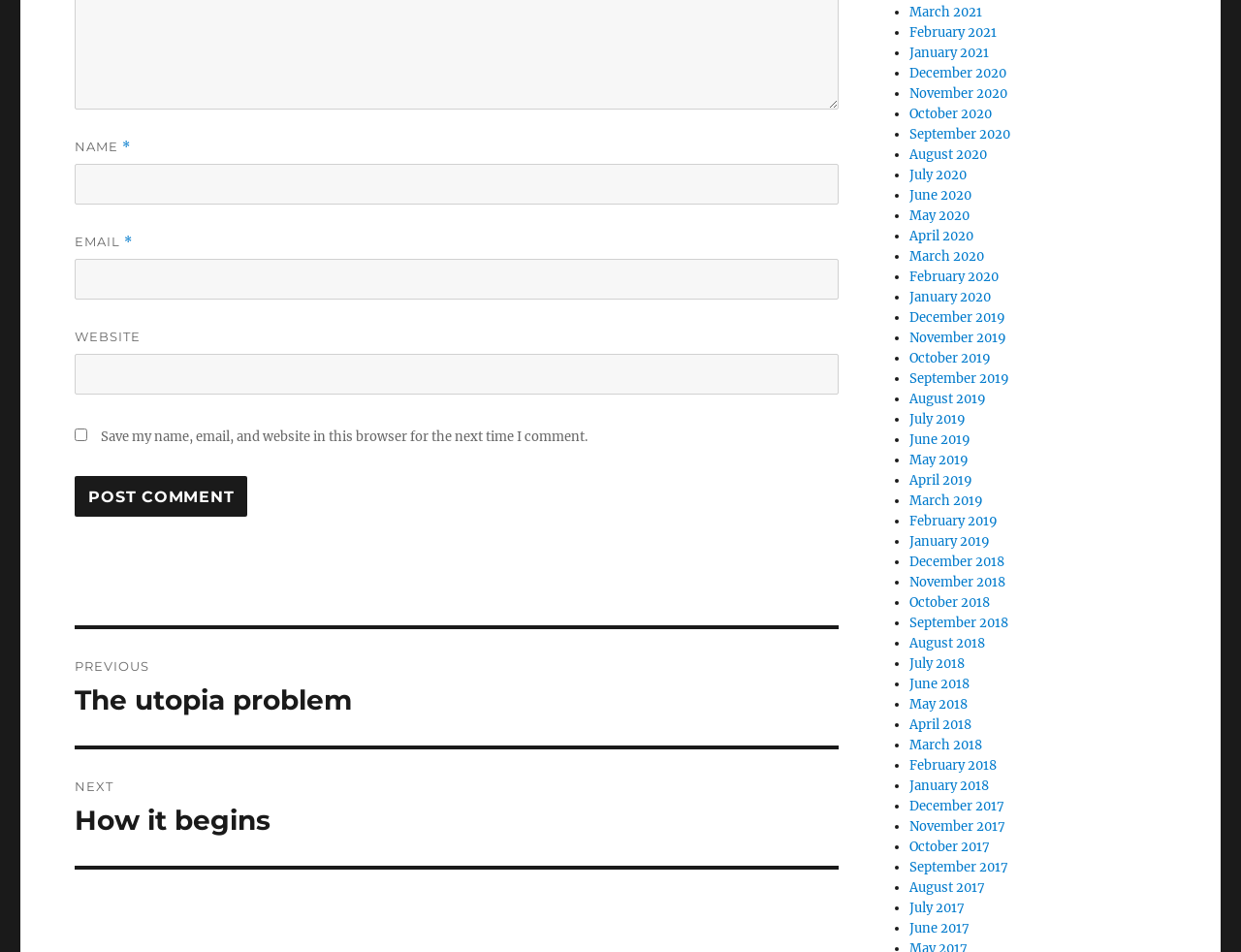Locate the bounding box for the described UI element: "parent_node: EMAIL * aria-describedby="email-notes" name="email"". Ensure the coordinates are four float numbers between 0 and 1, formatted as [left, top, right, bottom].

[0.06, 0.272, 0.676, 0.315]